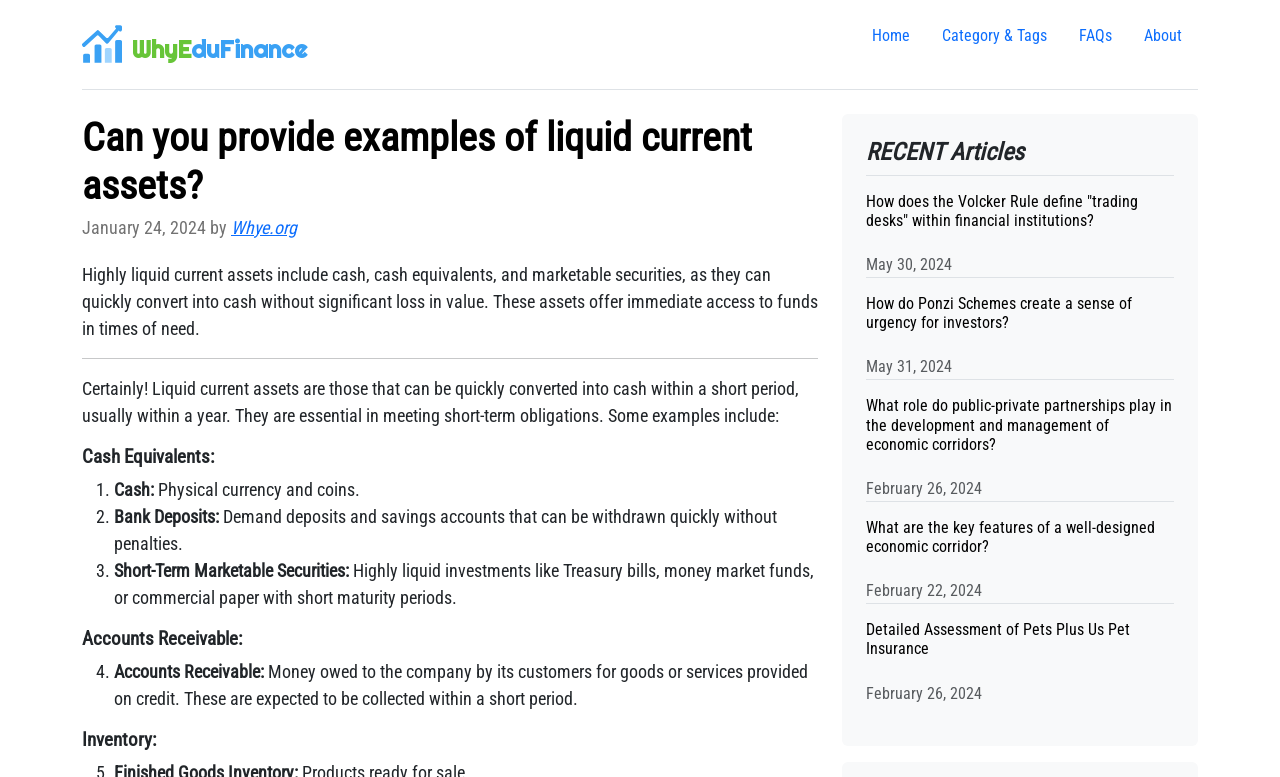What is an example of a cash equivalent?
Answer with a single word or phrase by referring to the visual content.

Bank Deposits